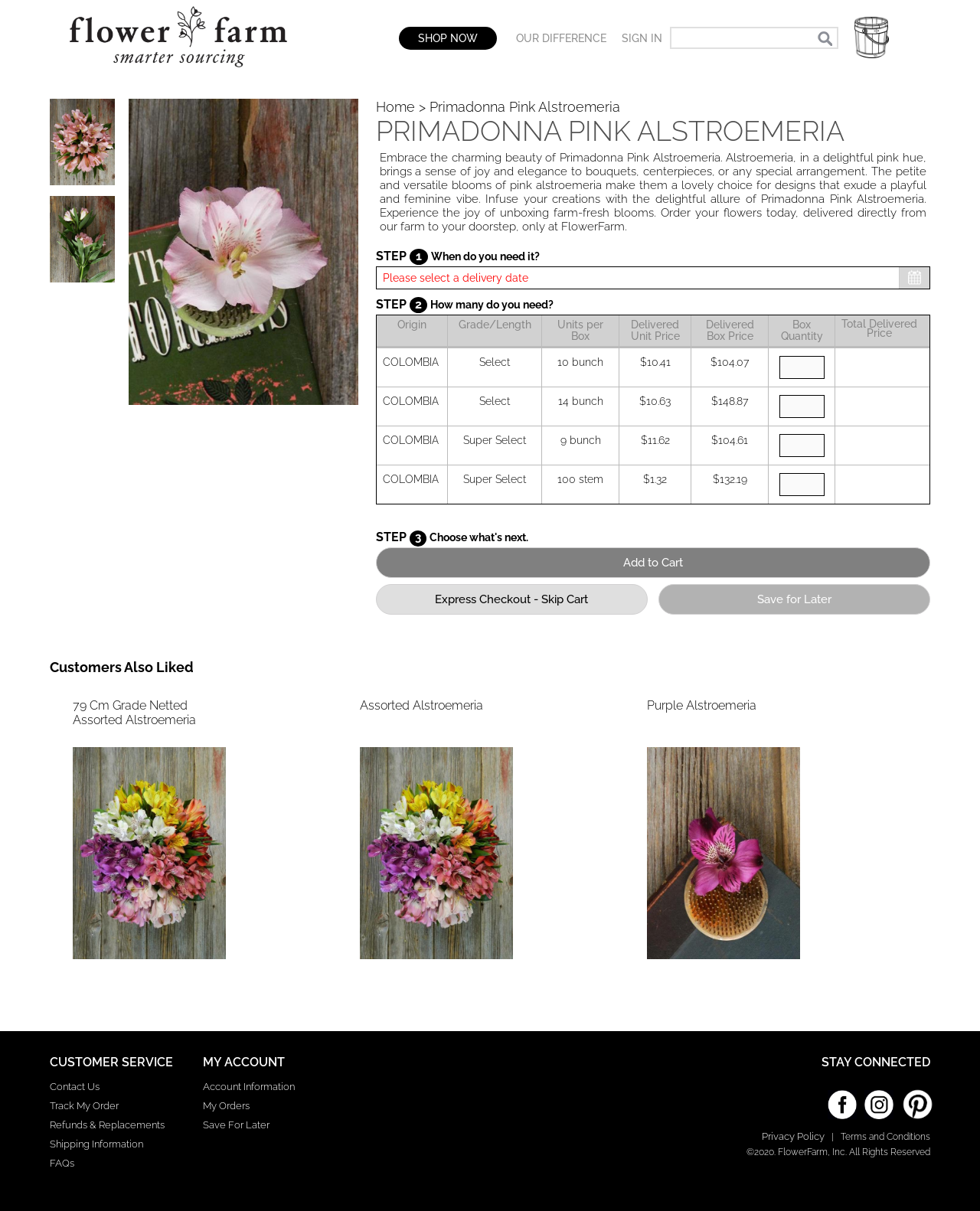Locate the bounding box coordinates of the element I should click to achieve the following instruction: "Check out with express checkout".

[0.383, 0.482, 0.661, 0.508]